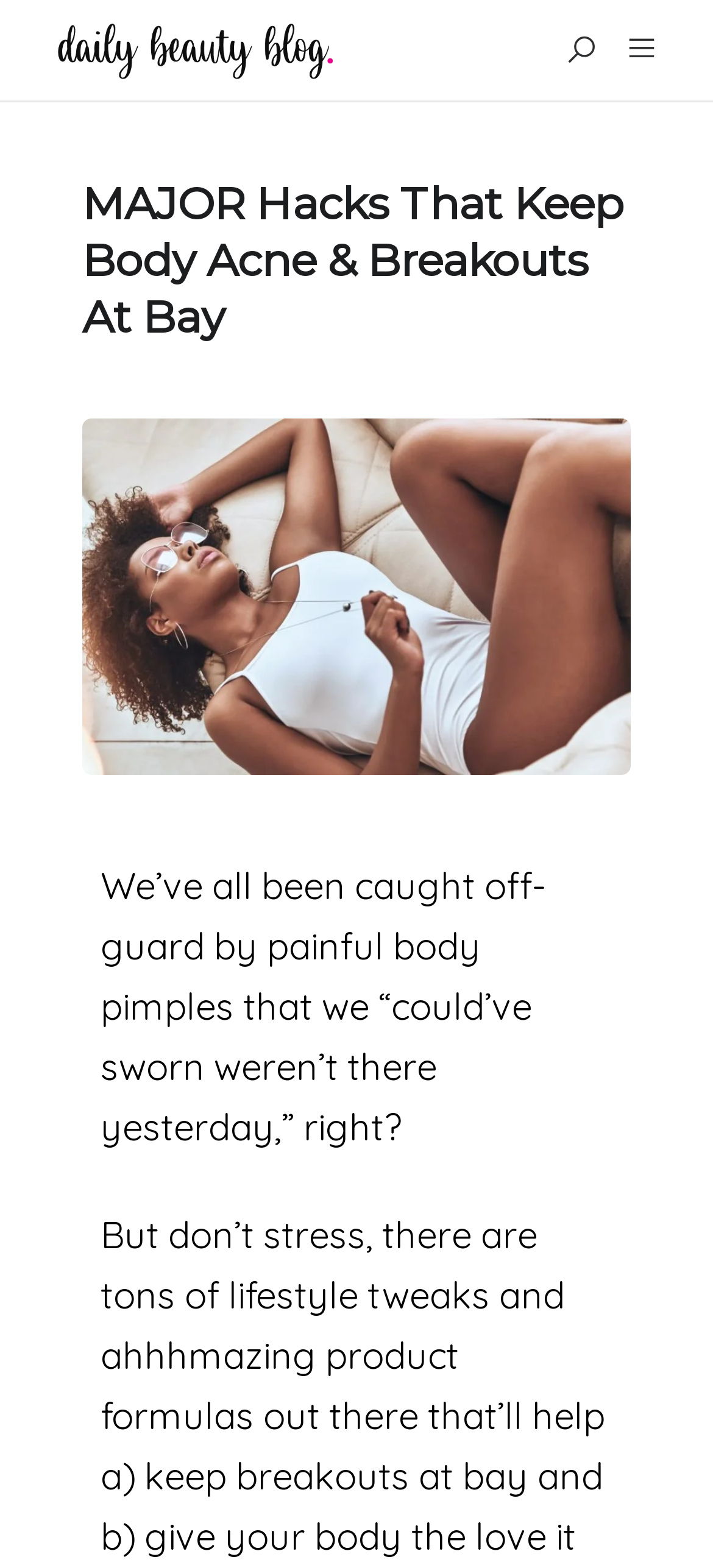Determine the bounding box coordinates of the clickable region to execute the instruction: "View November 2010". The coordinates should be four float numbers between 0 and 1, denoted as [left, top, right, bottom].

None